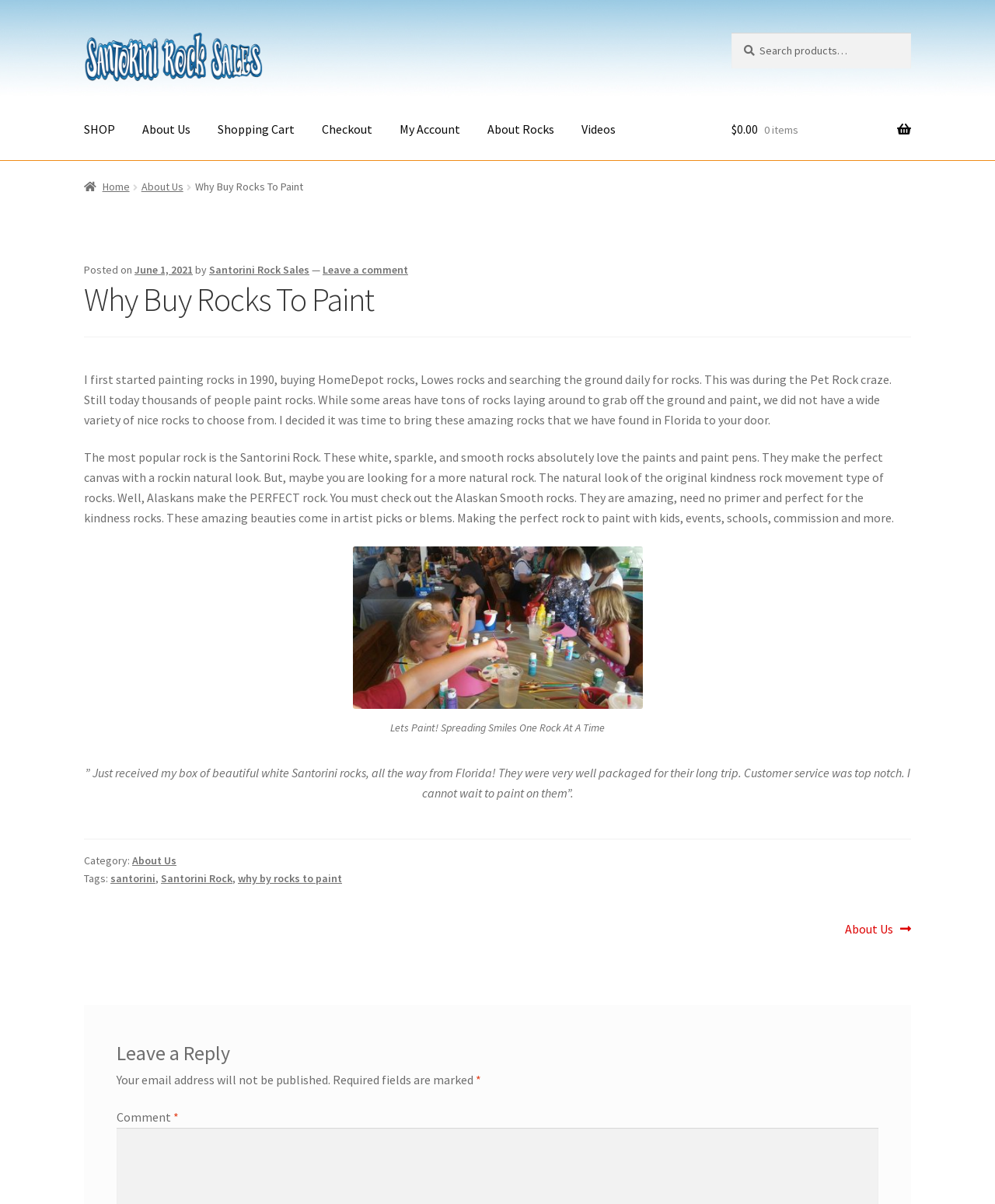Show the bounding box coordinates of the element that should be clicked to complete the task: "View the next post".

[0.849, 0.764, 0.916, 0.781]